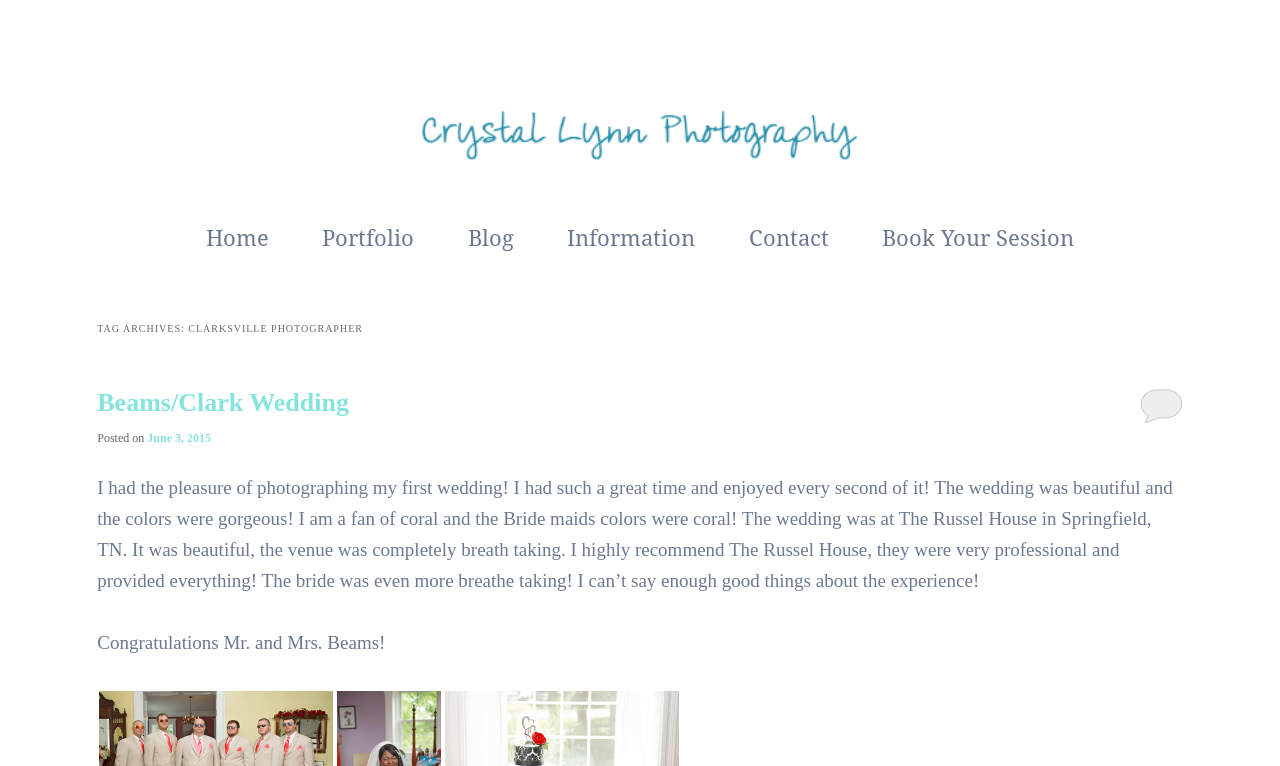What is the date of the wedding mentioned on the webpage?
Refer to the image and give a detailed answer to the question.

The link 'June 3, 2015' is mentioned in the webpage content, which indicates the date of the wedding.